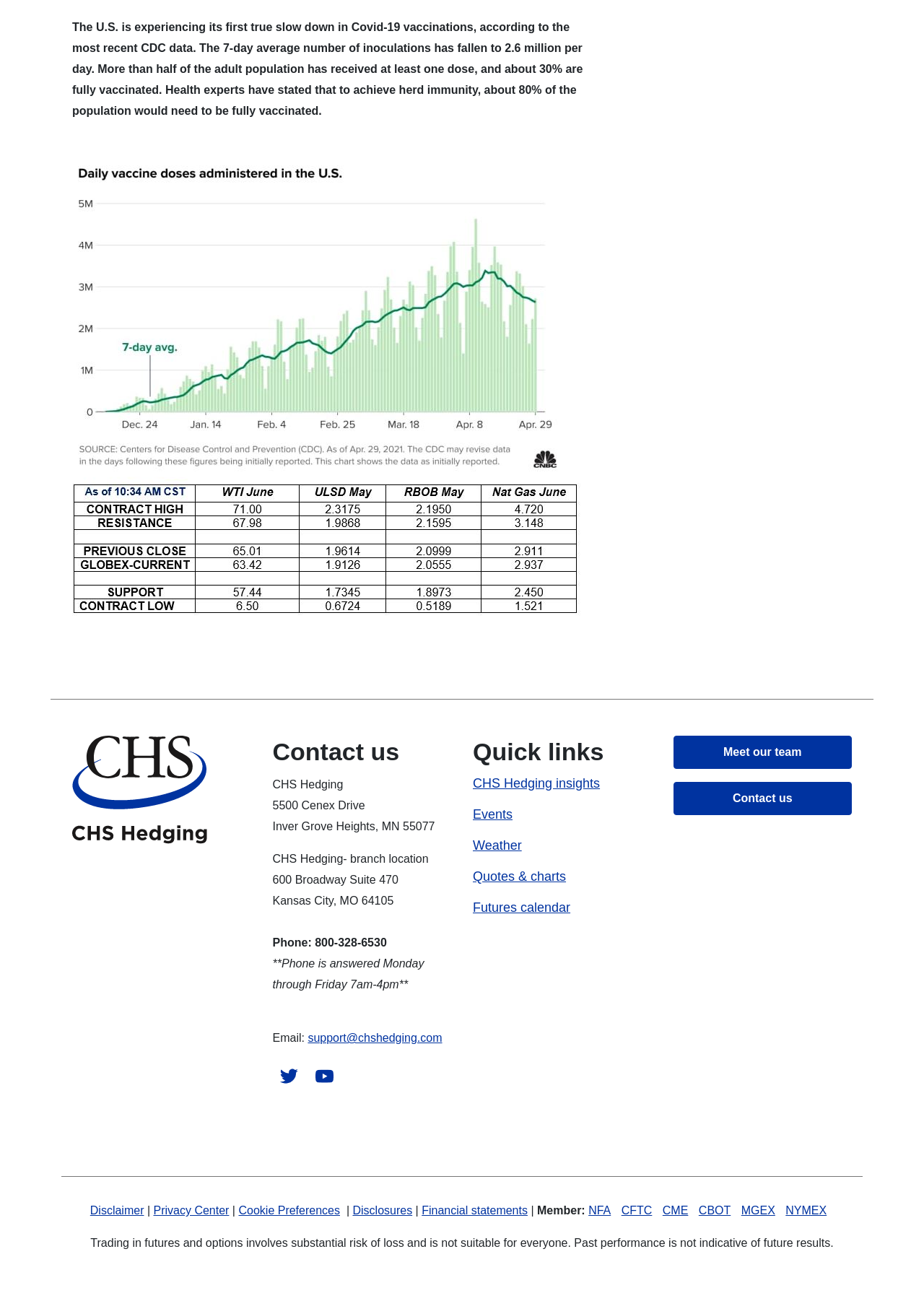Identify the bounding box coordinates of the section to be clicked to complete the task described by the following instruction: "Click the 'twitter' link". The coordinates should be four float numbers between 0 and 1, formatted as [left, top, right, bottom].

[0.295, 0.822, 0.33, 0.831]